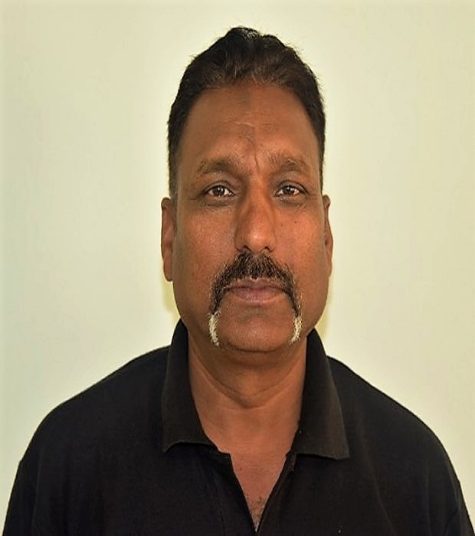Answer the question below in one word or phrase:
What is the color of Mr. Vijay's shirt?

Black